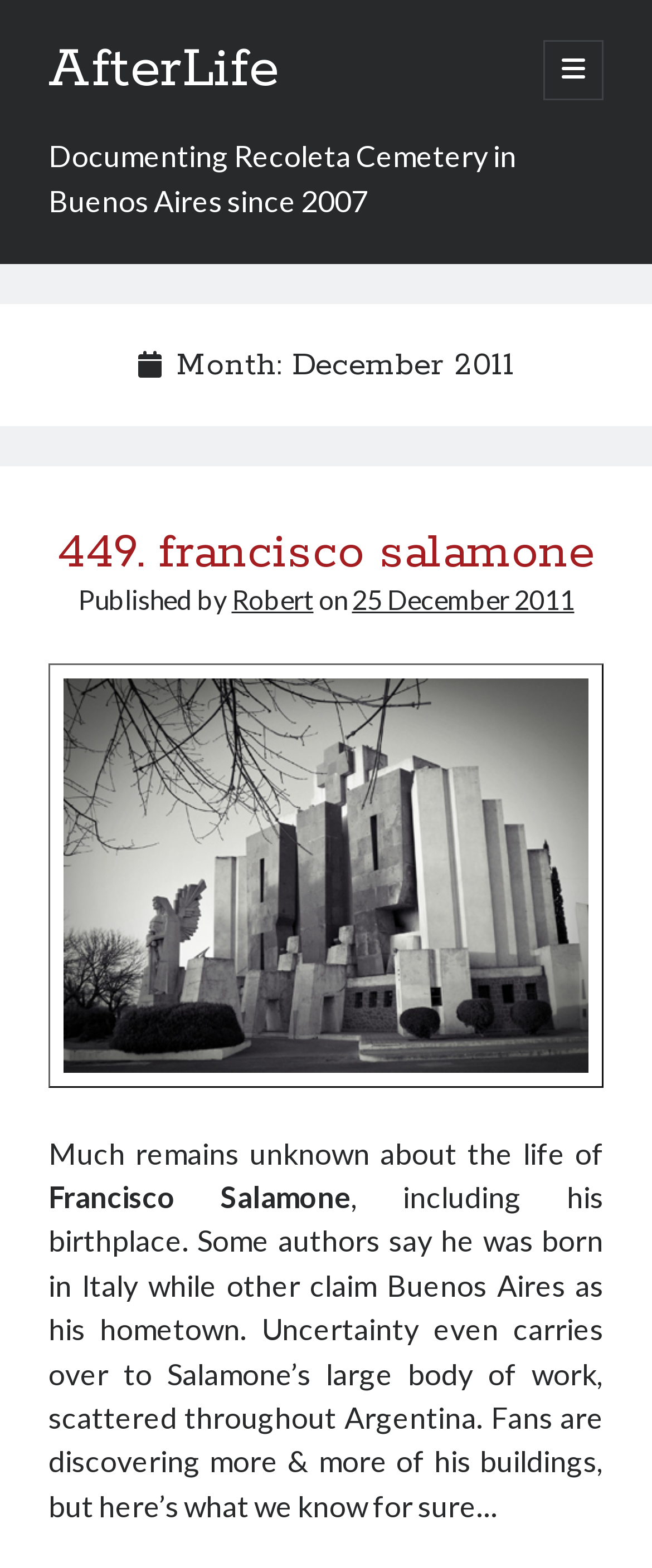Give the bounding box coordinates for this UI element: "Operation". The coordinates should be four float numbers between 0 and 1, arranged as [left, top, right, bottom].

[0.077, 0.535, 0.233, 0.552]